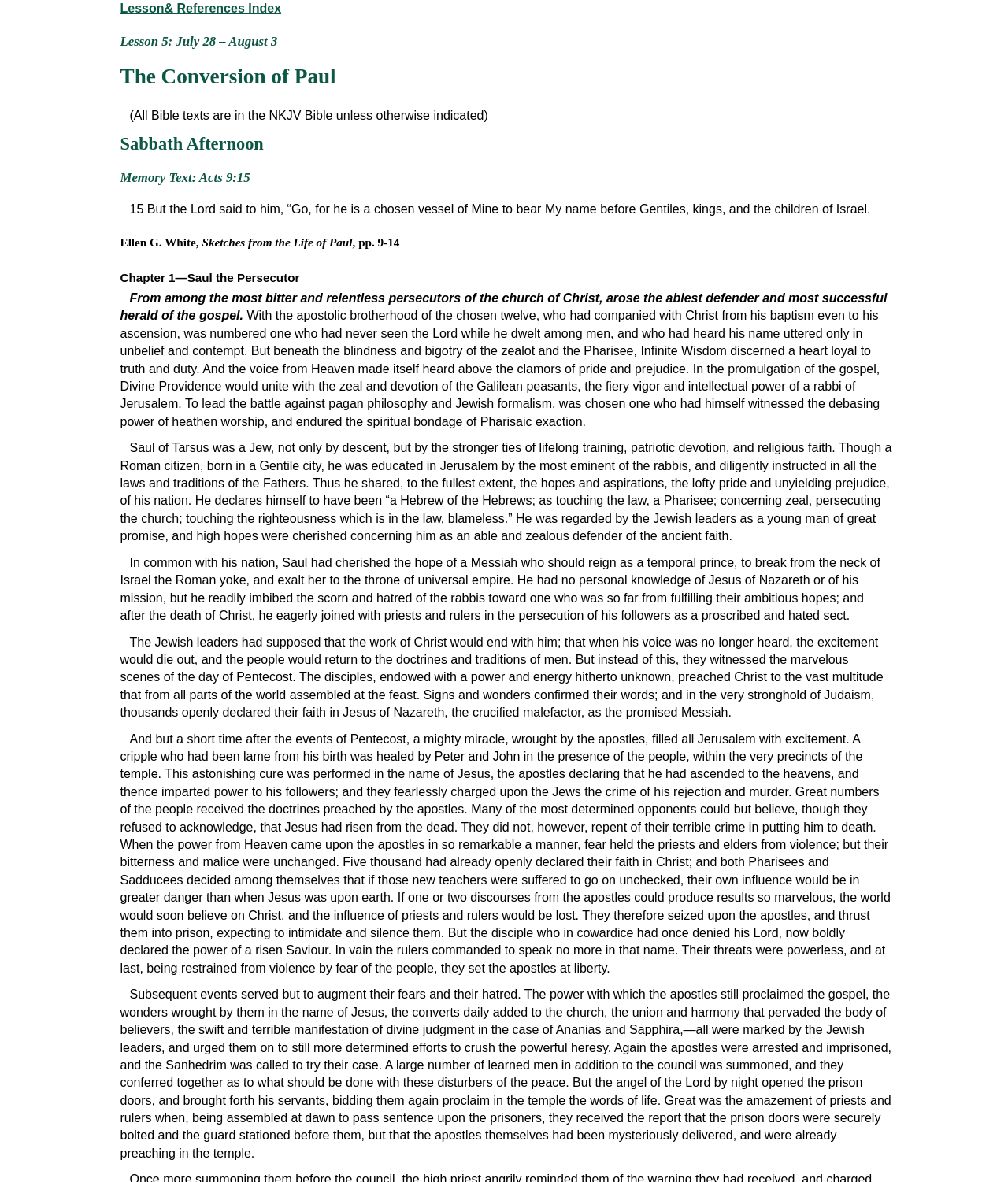Provide a comprehensive caption for the webpage.

The webpage is a reference page for Lesson 5, with a focus on the conversion of Paul. At the top, there is a link to the "Lesson & References Index" on the left side, followed by a non-descriptive text element. Below this, there is a heading that reads "Lesson 5: July 28 – August 3". 

Underneath this heading, there is another heading titled "The Conversion of Paul". Following this, there is a static text element that provides a disclaimer about the Bible texts used on the page. 

The main content of the page is divided into sections, each with its own heading. The first section is titled "Sabbath Afternoon", and it contains a memory text from Acts 9:15. Below this, there is a passage of text that describes the conversion of Paul. 

The next section is titled "Ellen G. White, Sketches from the Life of Paul, pp. 9-14", and it contains a heading titled "Chapter 1—Saul the Persecutor". This section describes Saul's background as a Jew and a Pharisee, and how he was chosen by God to bear His name before Gentiles, kings, and the children of Israel. 

The rest of the page contains several static text elements that describe Saul's life, his persecution of the church, and his conversion to Christianity. These texts are quite lengthy and provide a detailed account of Saul's life and experiences.